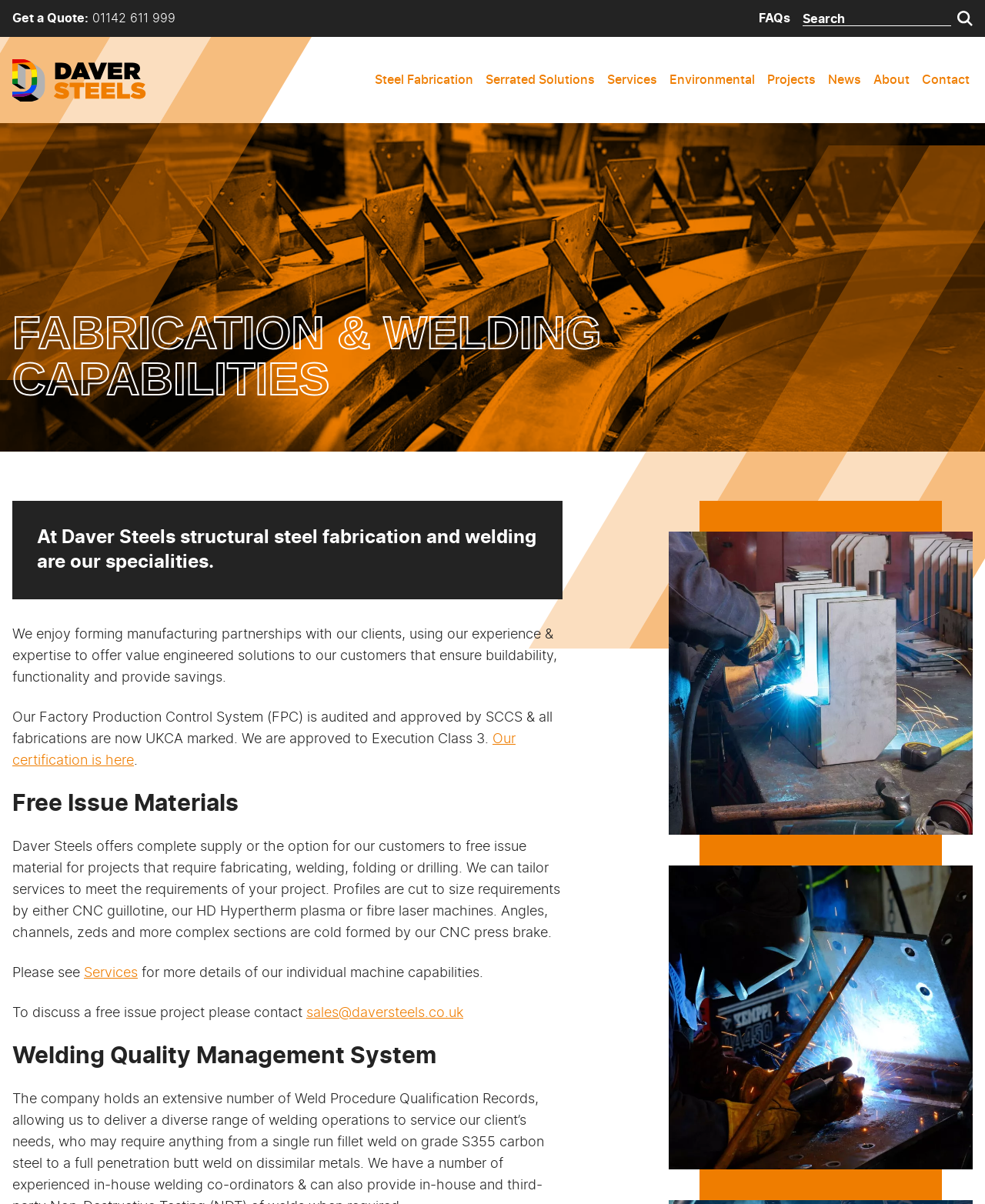What is the email address to discuss a free issue project?
Based on the image, respond with a single word or phrase.

sales@daversteels.co.uk